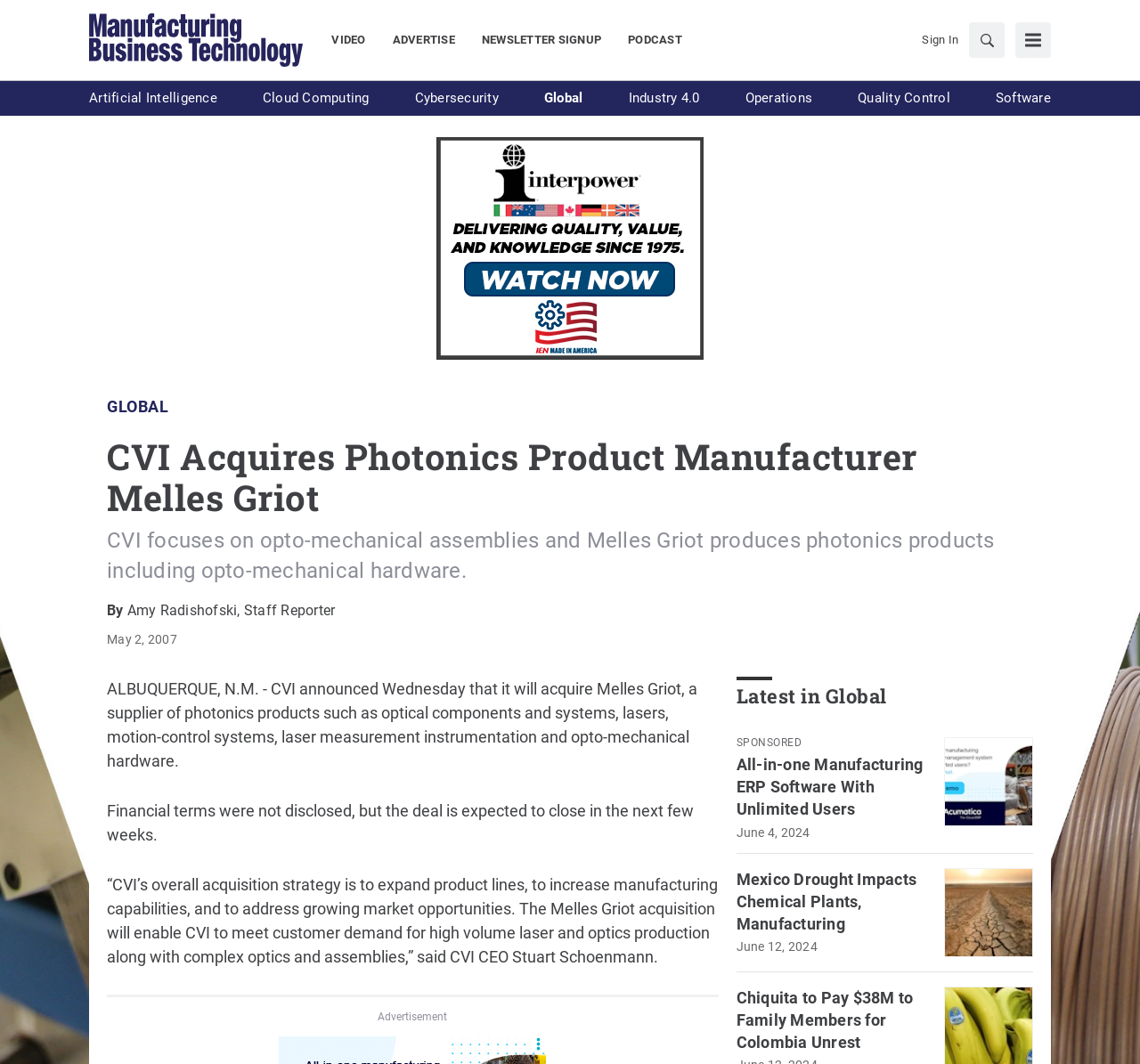Please specify the bounding box coordinates for the clickable region that will help you carry out the instruction: "Check the latest news in Global".

[0.646, 0.642, 0.778, 0.666]